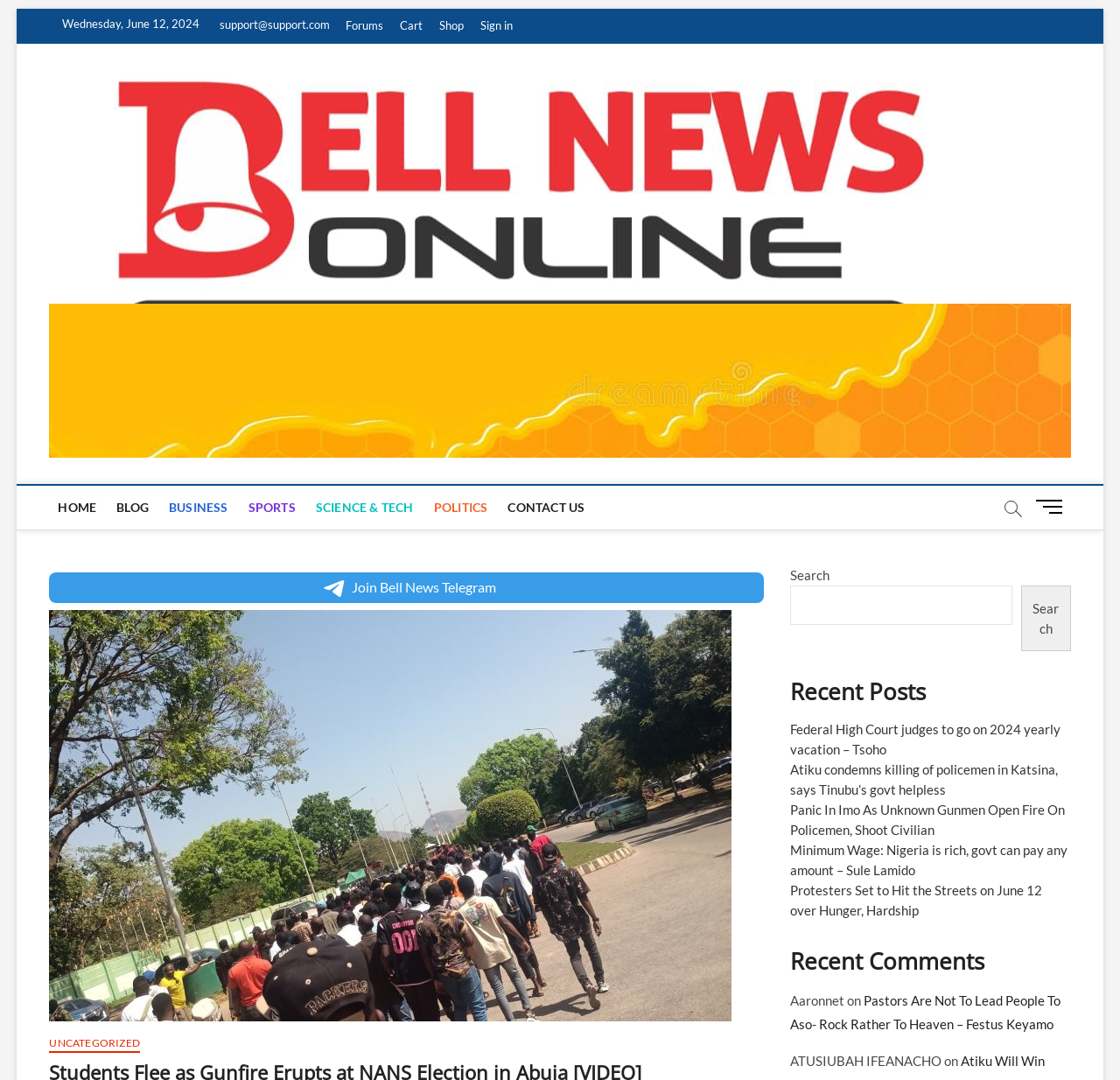Provide the bounding box coordinates for the area that should be clicked to complete the instruction: "Click on the 'Sign in' link".

[0.423, 0.008, 0.464, 0.041]